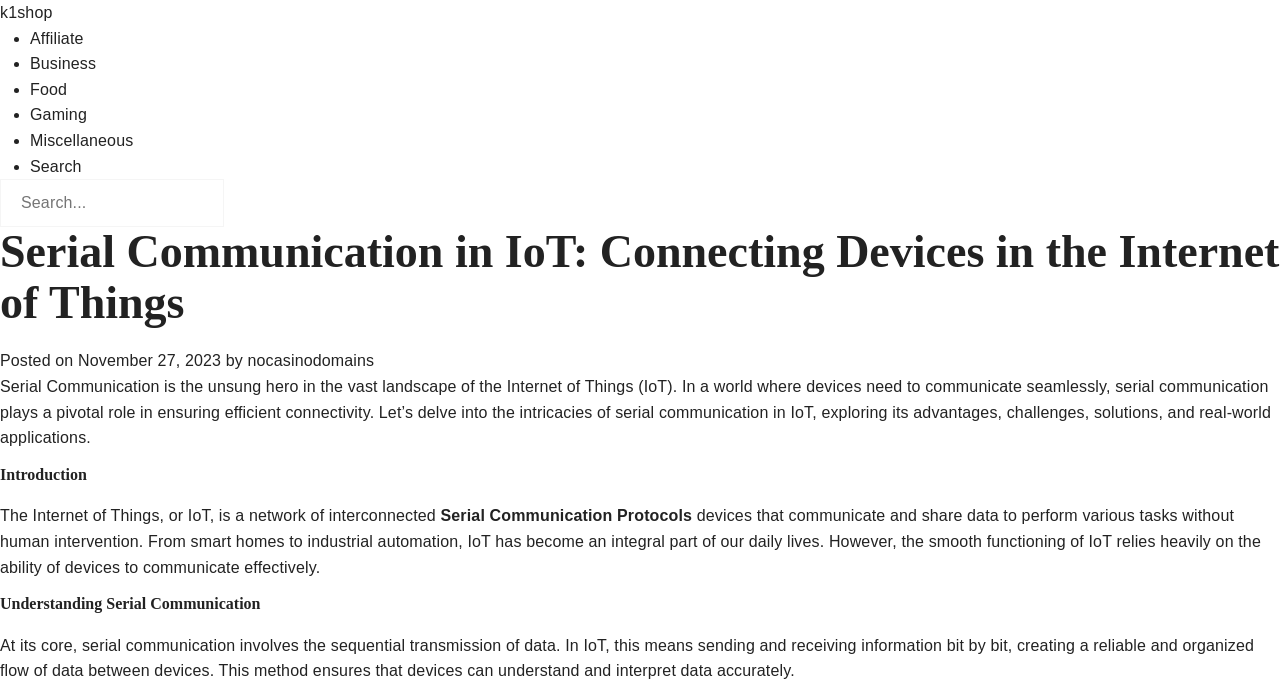Identify the bounding box coordinates of the clickable region necessary to fulfill the following instruction: "click on k1shop". The bounding box coordinates should be four float numbers between 0 and 1, i.e., [left, top, right, bottom].

[0.0, 0.006, 0.041, 0.031]